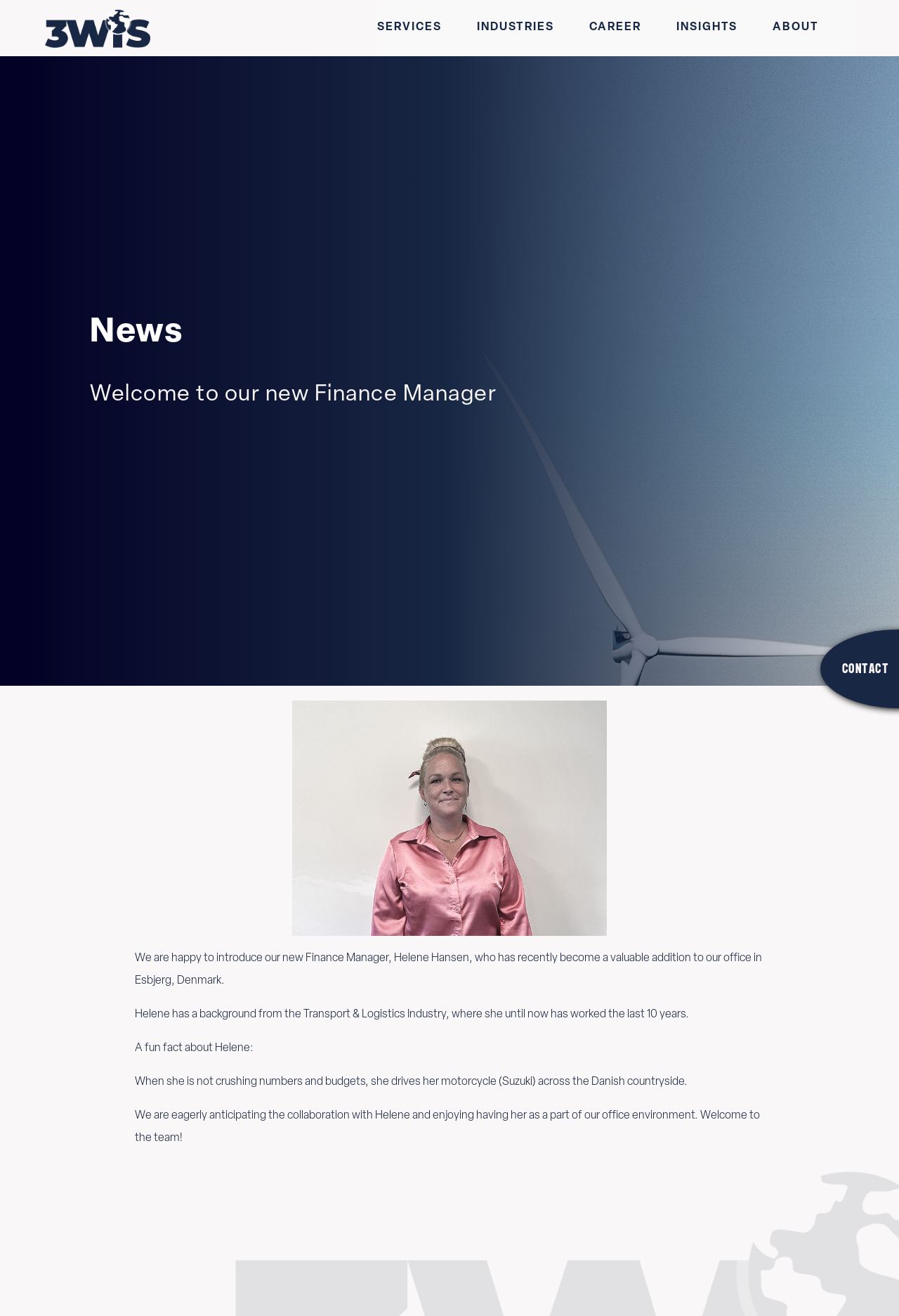Given the description of a UI element: "parent_node: Realty Fact", identify the bounding box coordinates of the matching element in the webpage screenshot.

None